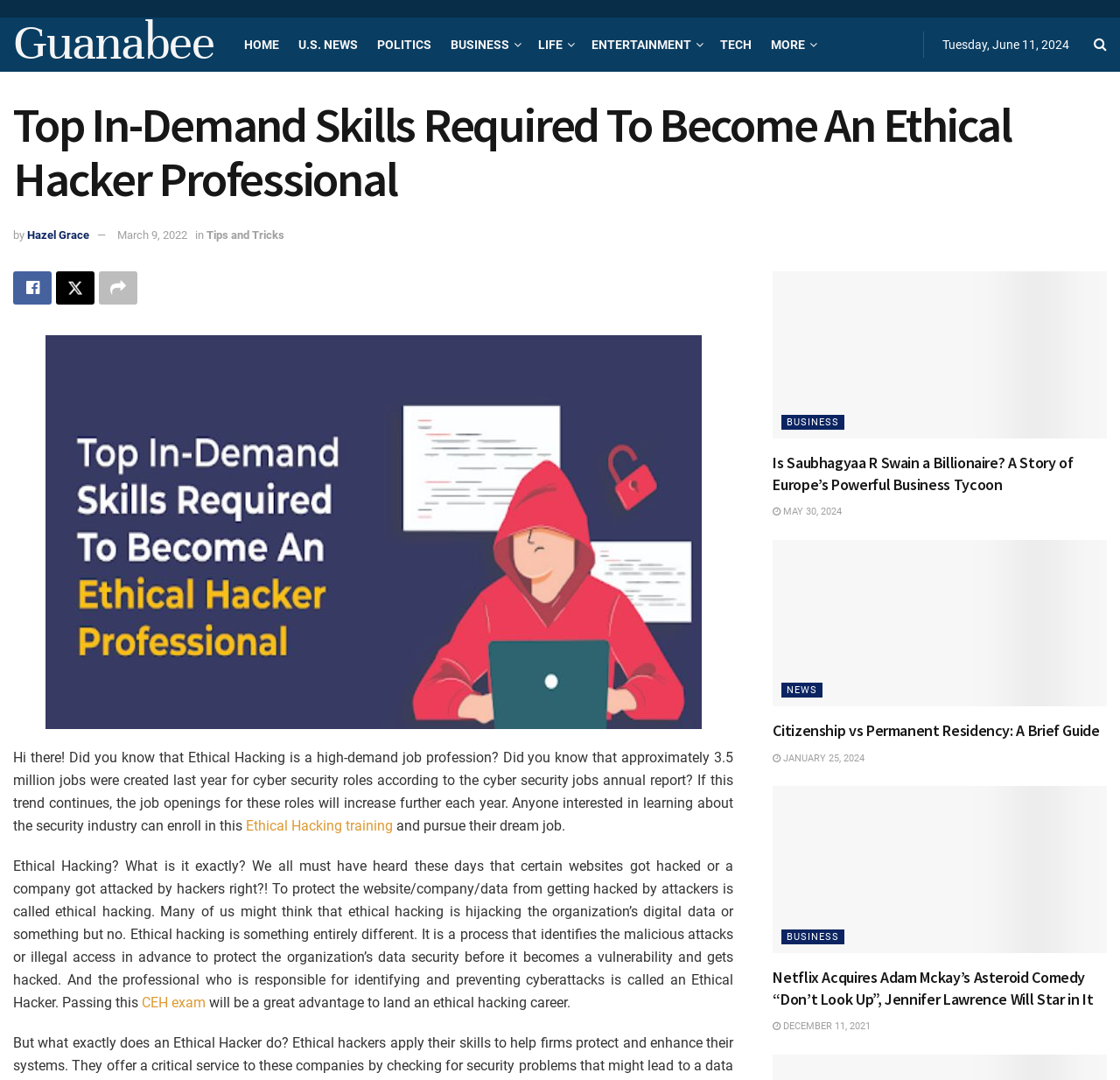Determine the bounding box coordinates of the clickable region to follow the instruction: "Check the news about BUSINESS".

[0.698, 0.384, 0.754, 0.398]